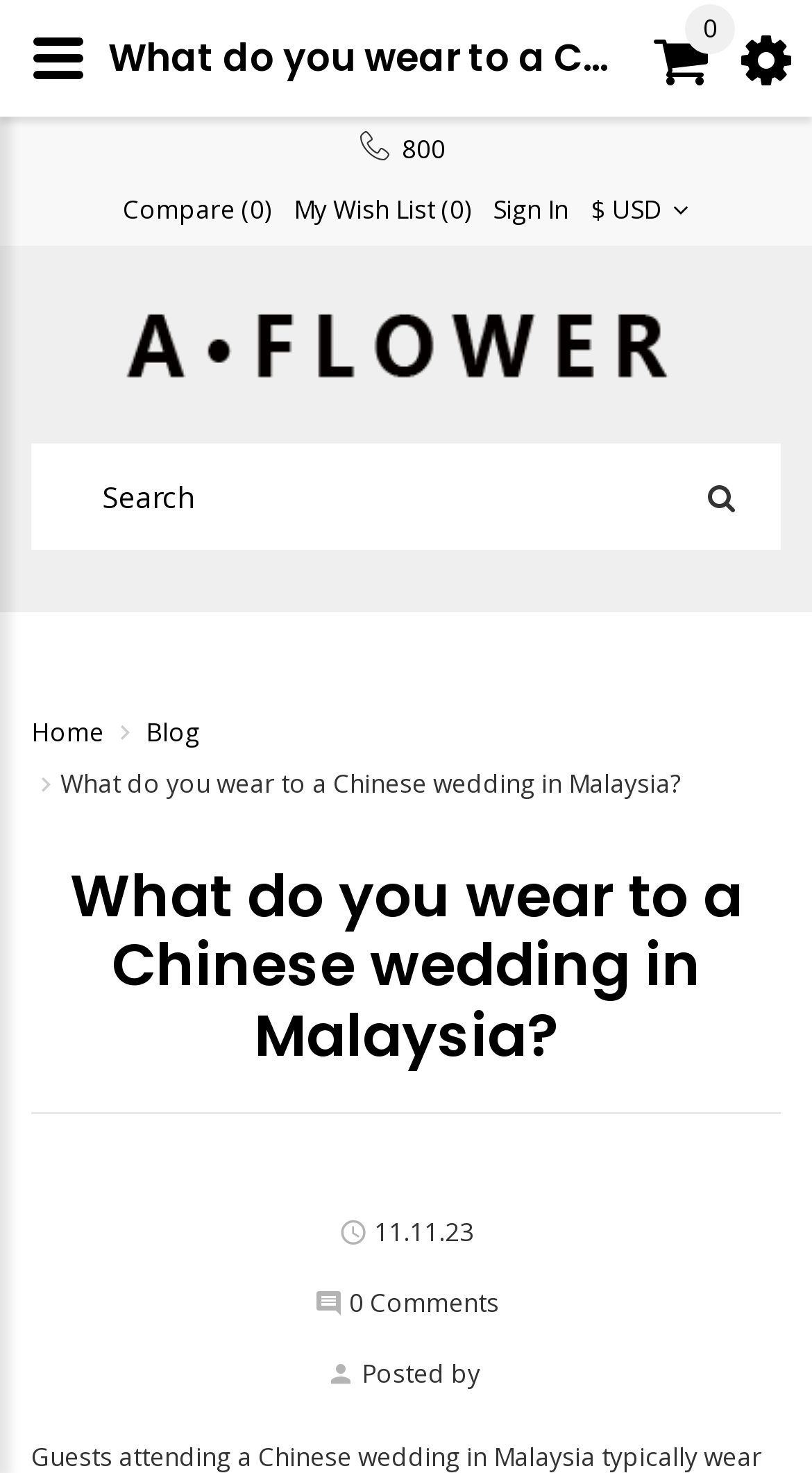Find the bounding box coordinates for the area that should be clicked to accomplish the instruction: "Search for something".

[0.038, 0.301, 0.962, 0.373]